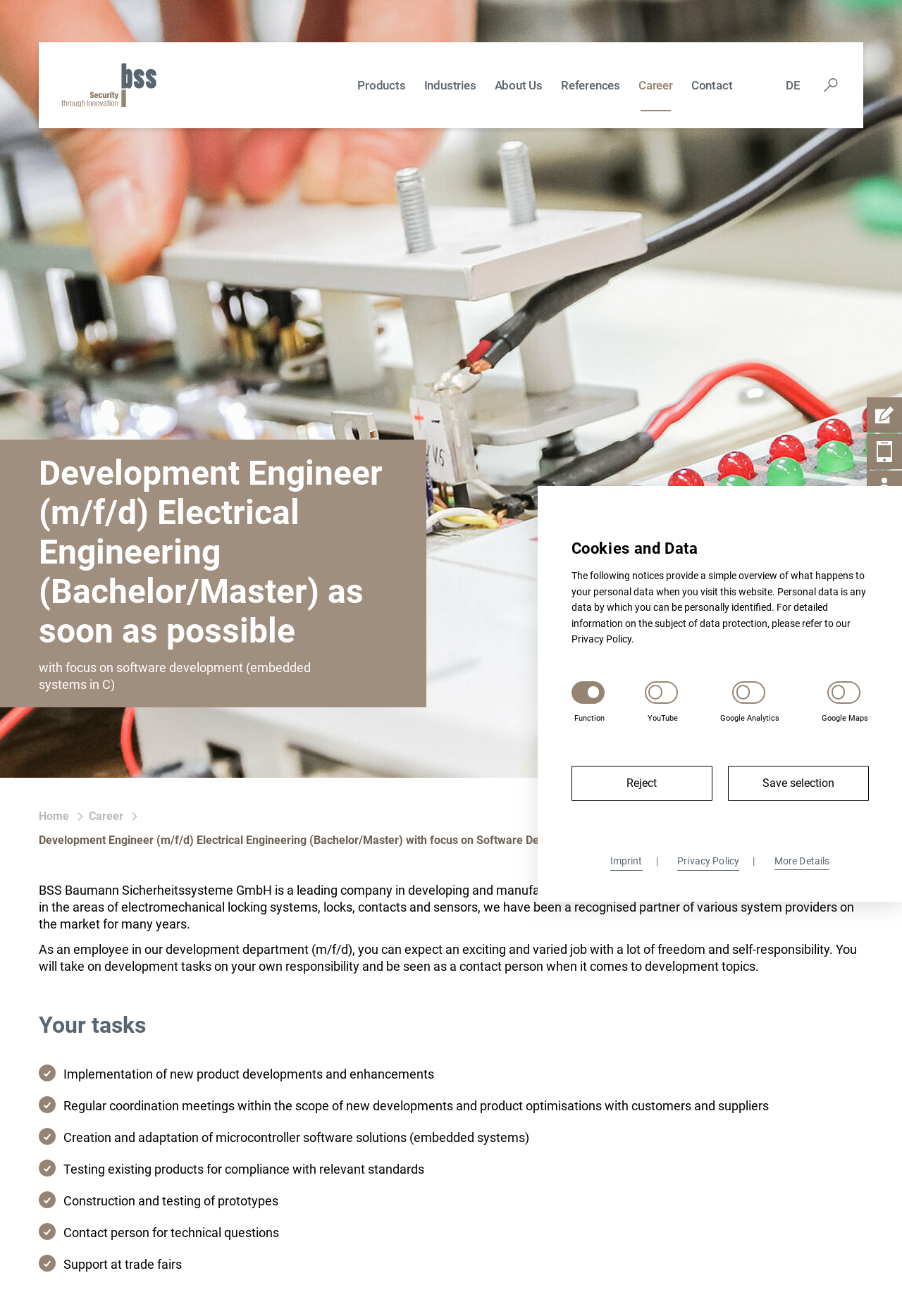What is the company name?
Provide a concise answer using a single word or phrase based on the image.

BSS Baumann